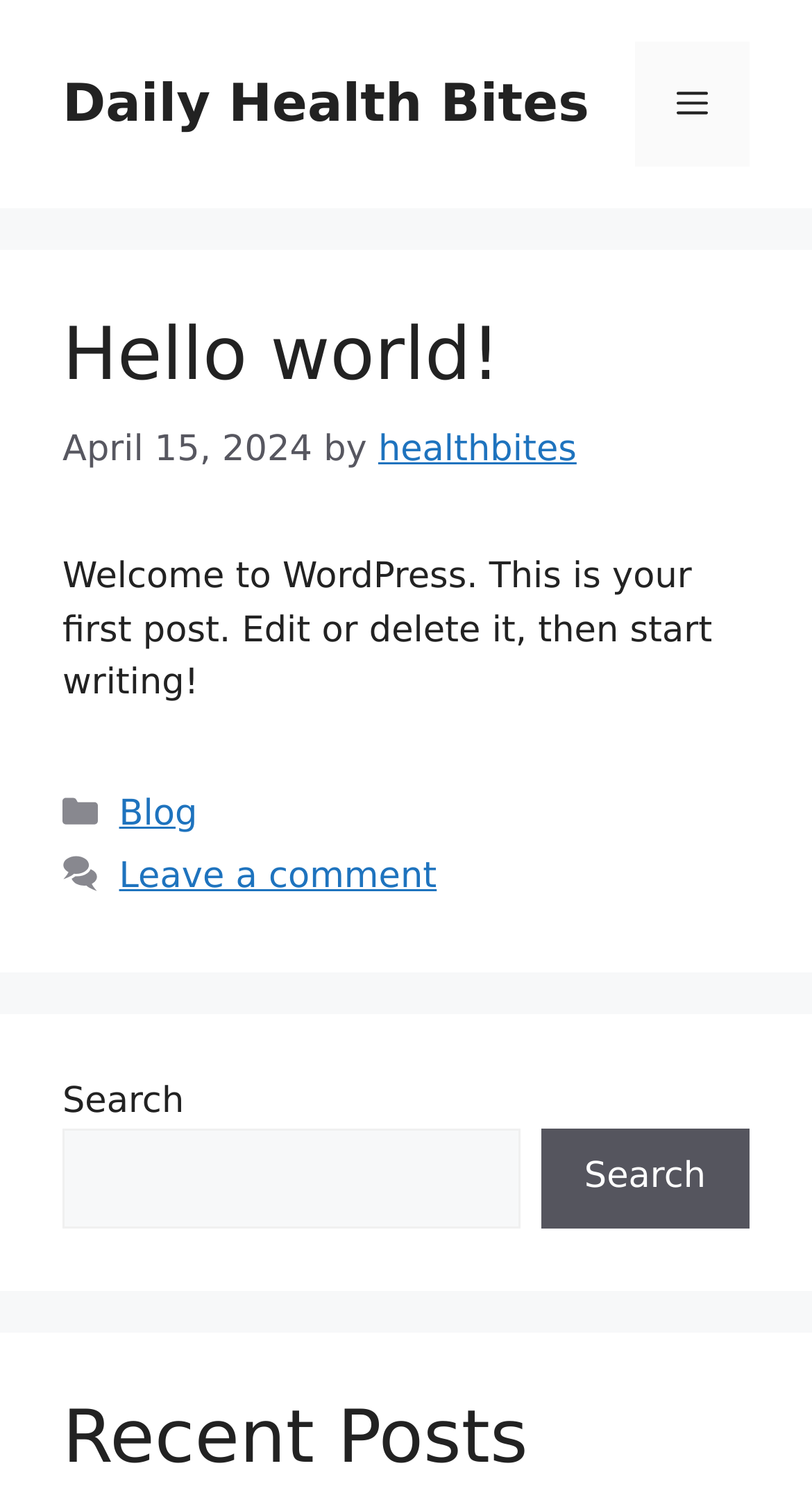Write a detailed summary of the webpage, including text, images, and layout.

The webpage "Daily Health Bites" has a banner at the top with the site's title. Below the banner, there is a navigation menu on the right side with a "Menu" button. 

The main content area is divided into two sections. The first section contains an article with a header that has a title "Hello world!" and a link to the same title. Below the title, there is a time stamp "April 15, 2024" and the author's name "healthbites". The article's content is a welcome message to WordPress, which is a default post. 

Below the article's content, there is a footer section with meta information, including categories and links to "Blog" and "Leave a comment". 

On the right side of the main content area, there is a complementary section that contains a search box with a label "Search" and a search button. Below the search box, there is a heading "Recent Posts".